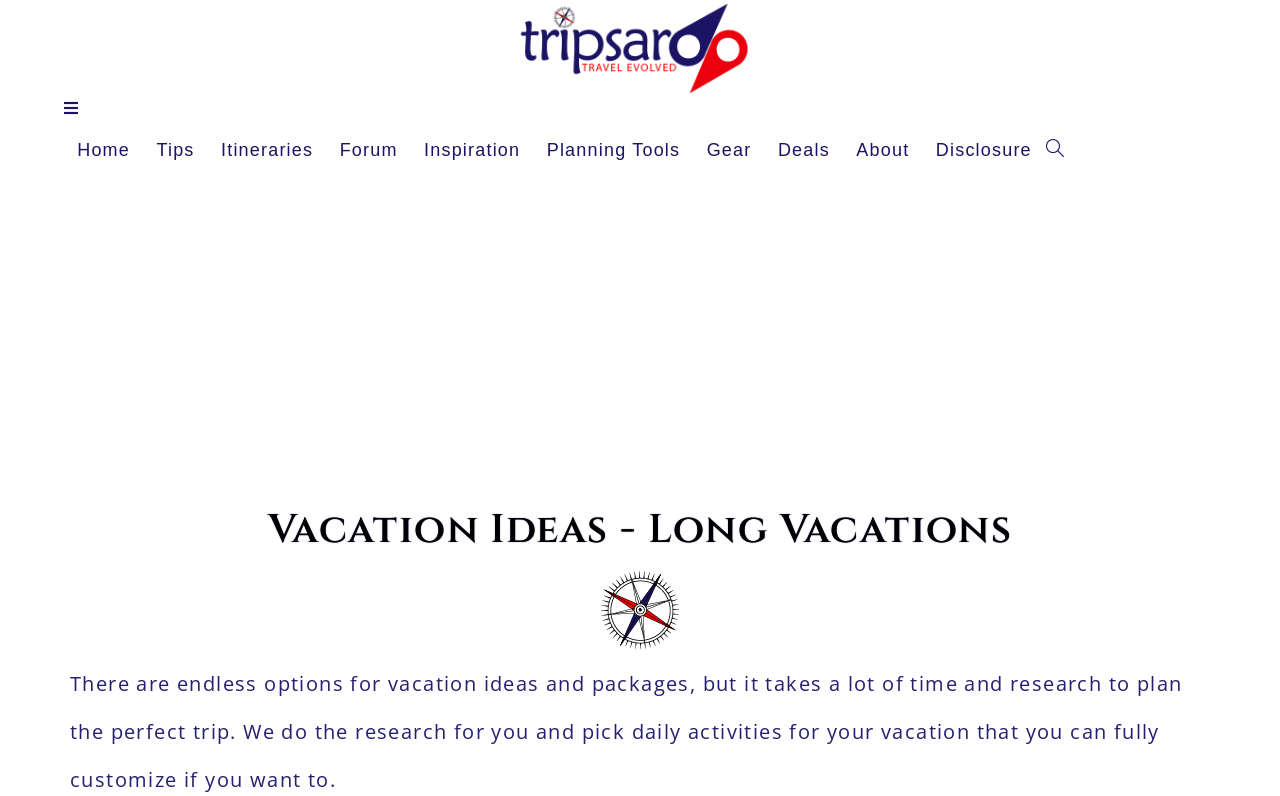What is the function of the search bar?
Look at the screenshot and respond with a single word or phrase.

Search website